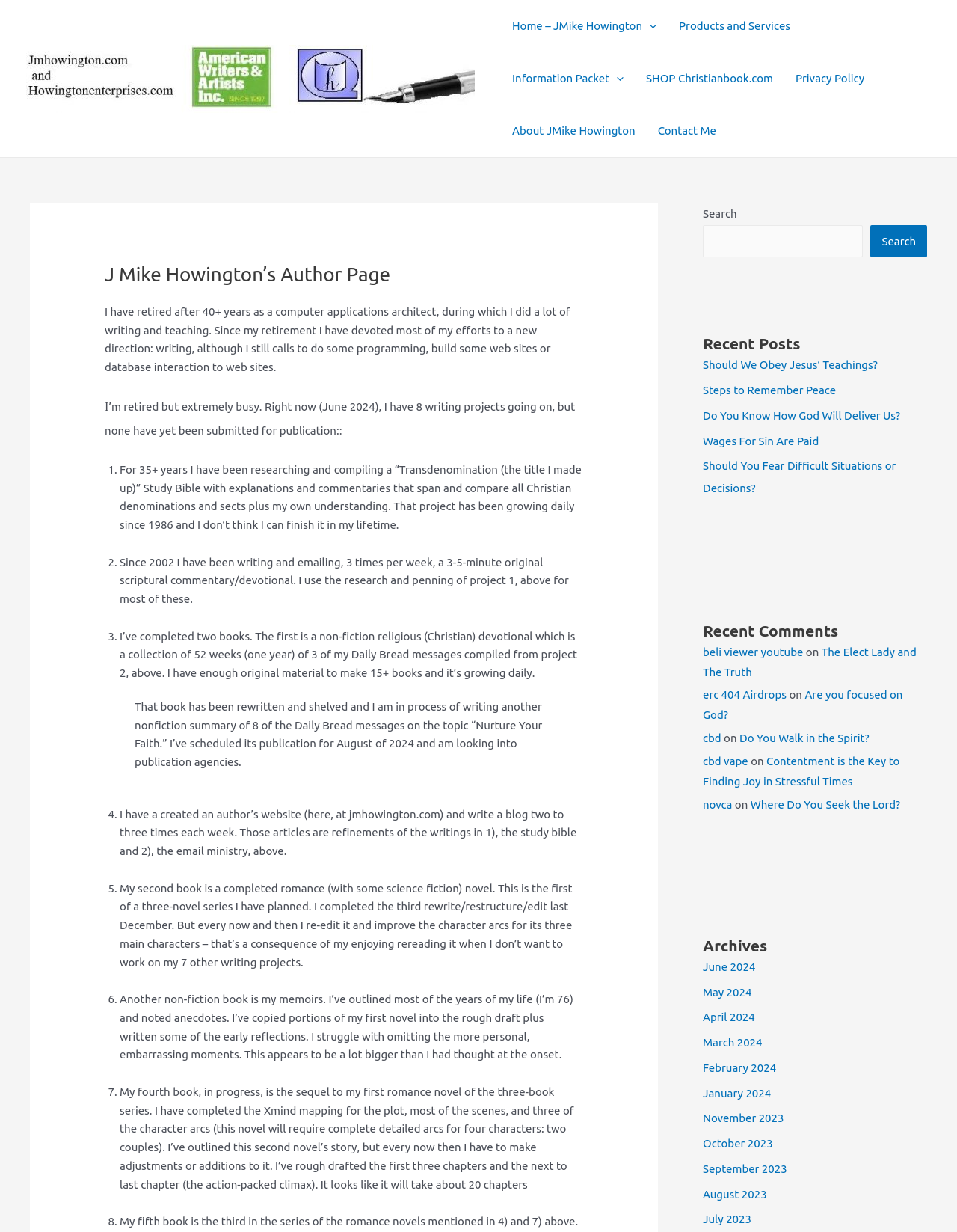How many recent posts are listed on the webpage?
Using the image, respond with a single word or phrase.

5